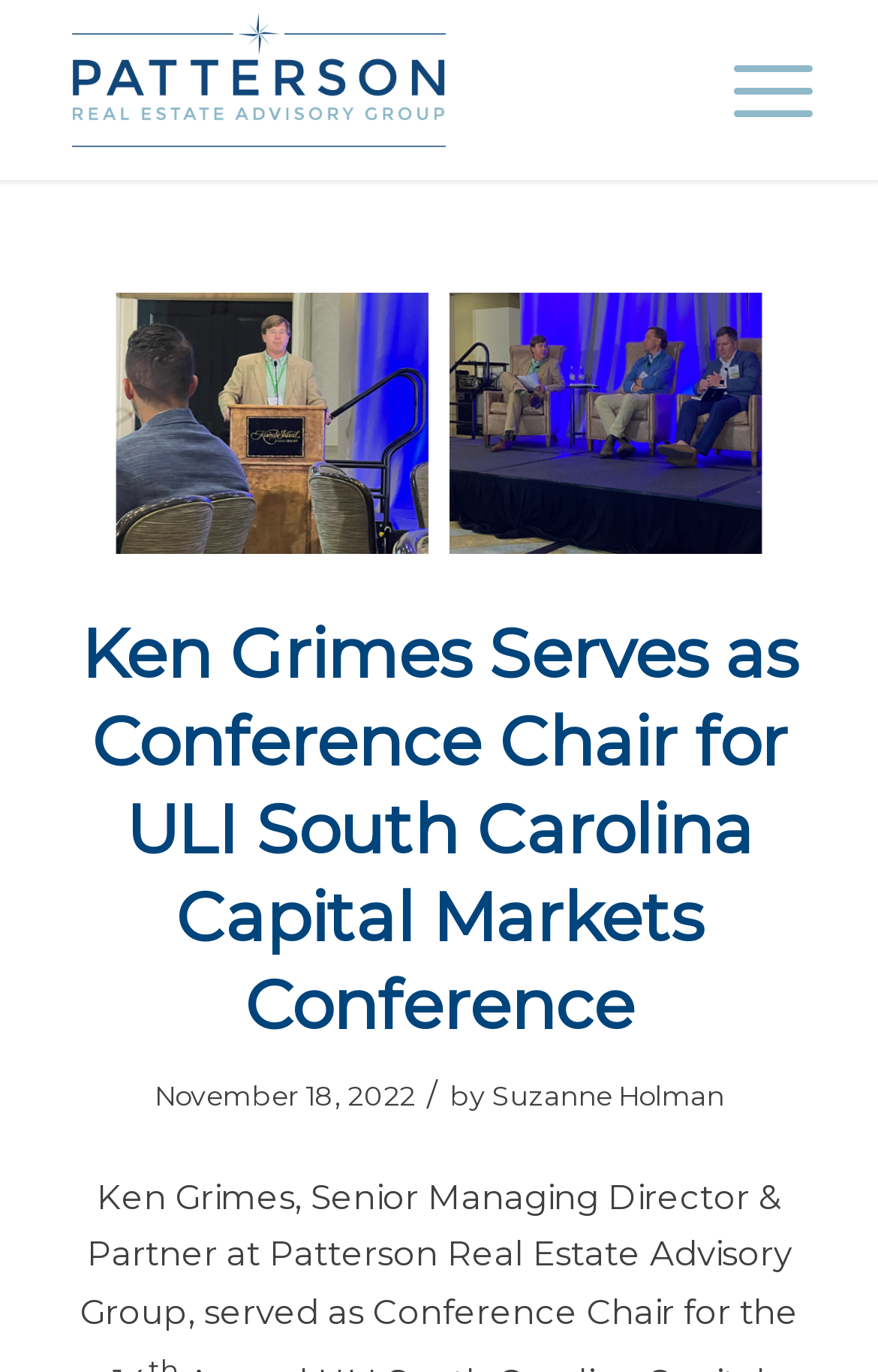What is the name of the conference?
Using the visual information, respond with a single word or phrase.

ULI South Carolina Capital Markets Conference